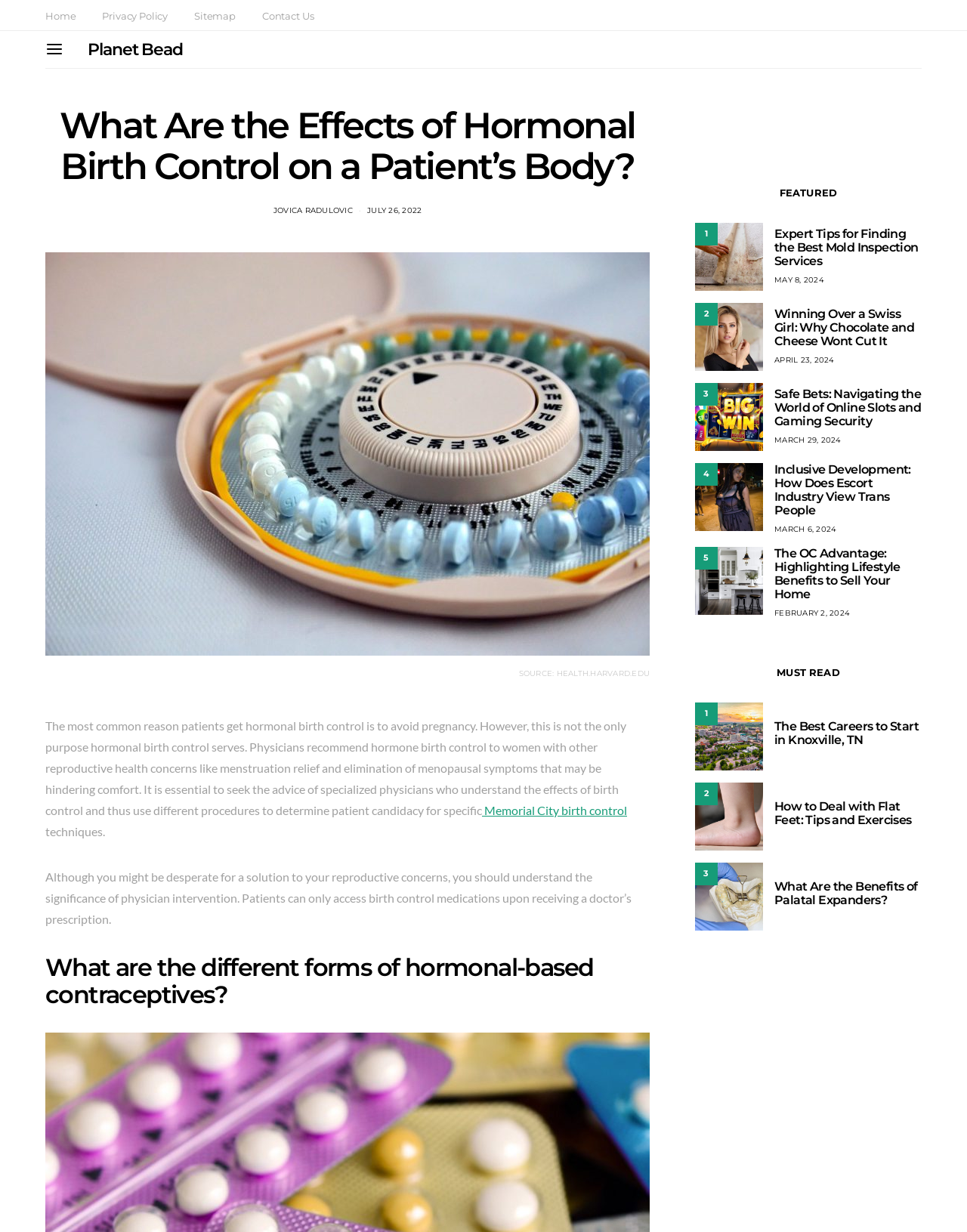What is the topic of the article with the heading 'The OC Advantage: Highlighting Lifestyle Benefits to Sell Your Home'?
Based on the image, provide a one-word or brief-phrase response.

selling a home